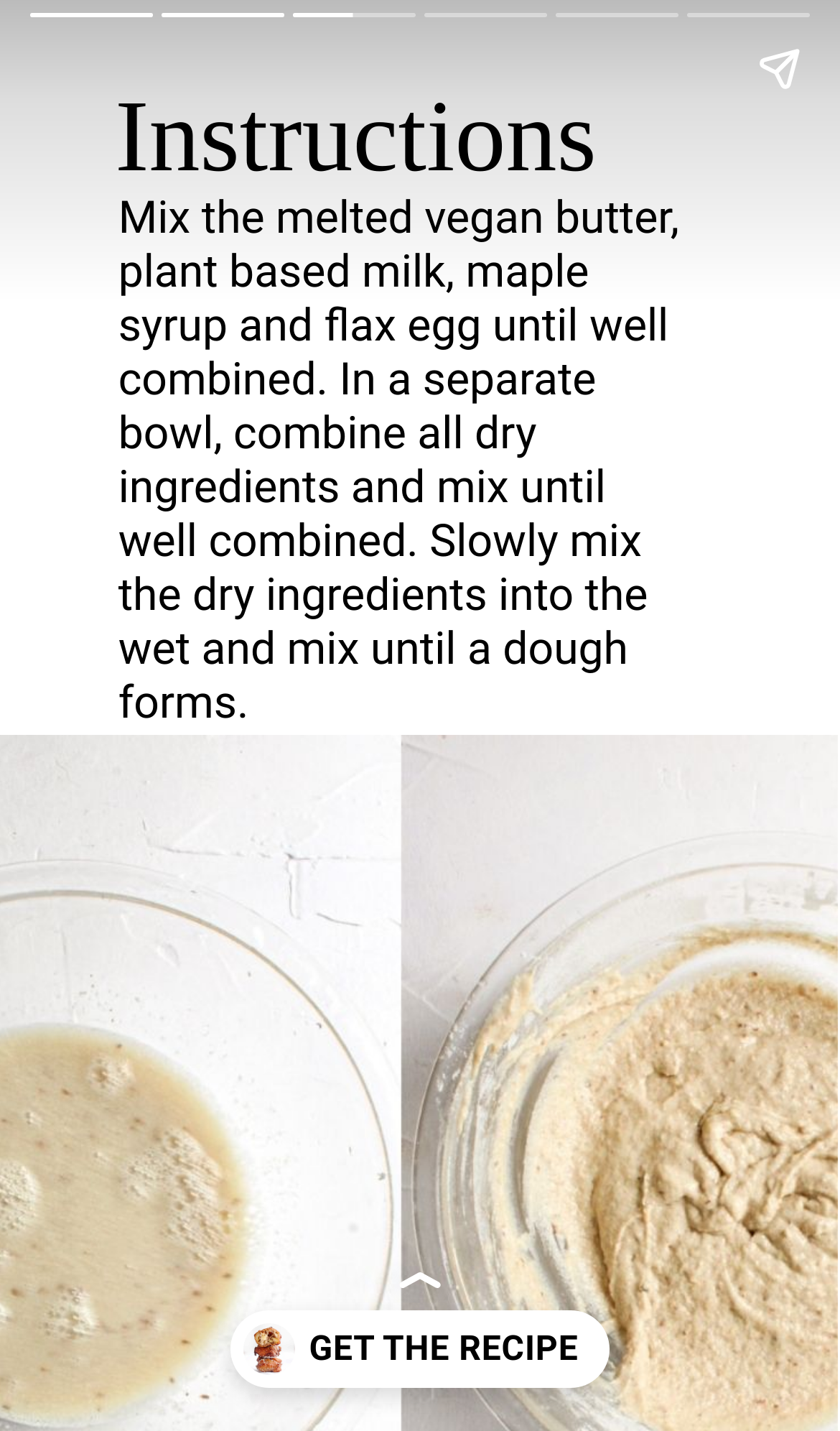Is there a navigation menu on the page?
Using the screenshot, give a one-word or short phrase answer.

Yes